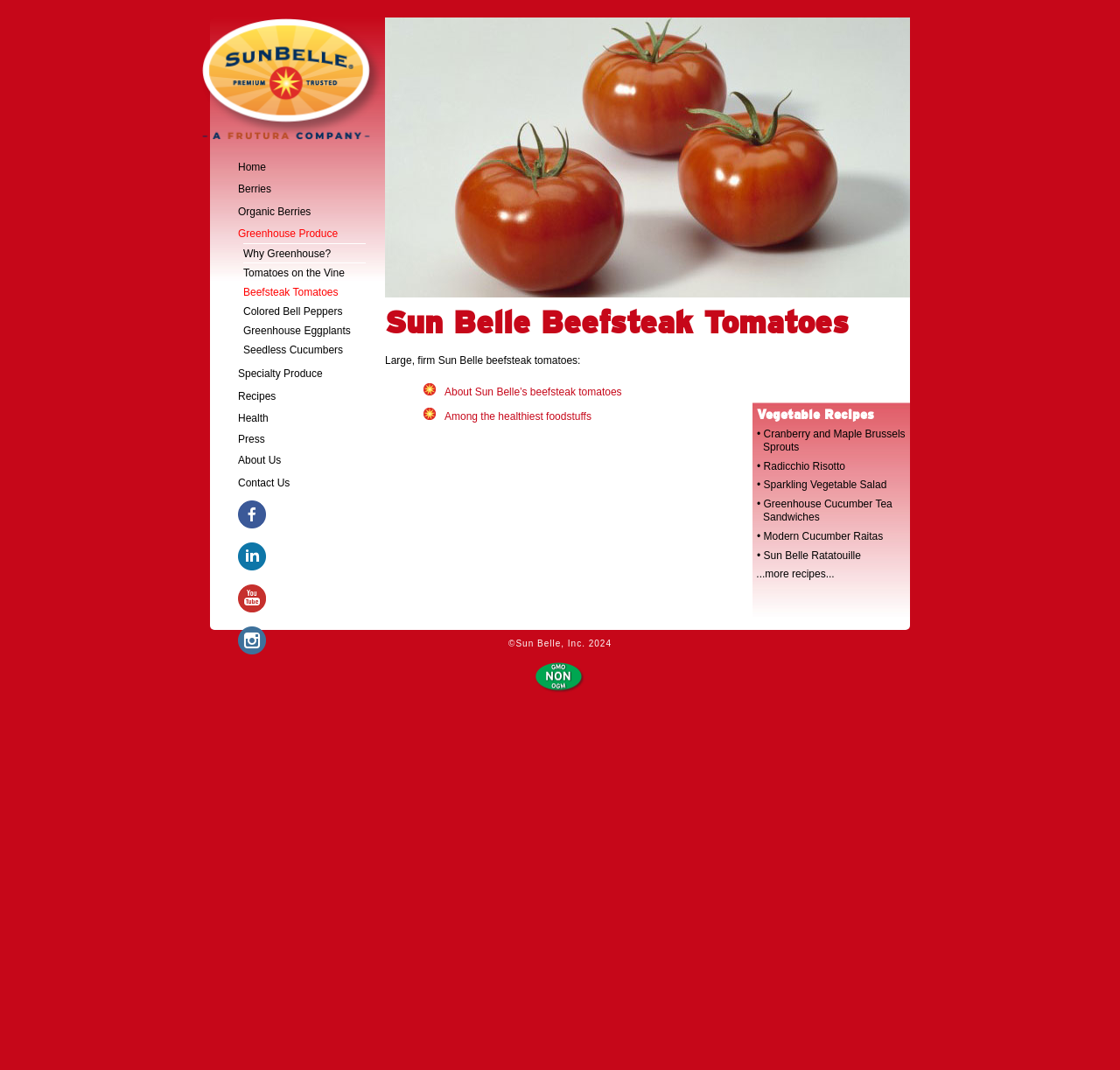Please specify the bounding box coordinates in the format (top-left x, top-left y, bottom-right x, bottom-right y), with values ranging from 0 to 1. Identify the bounding box for the UI component described as follows: • Greenhouse Cucumber Tea Sandwiches

[0.676, 0.465, 0.797, 0.489]